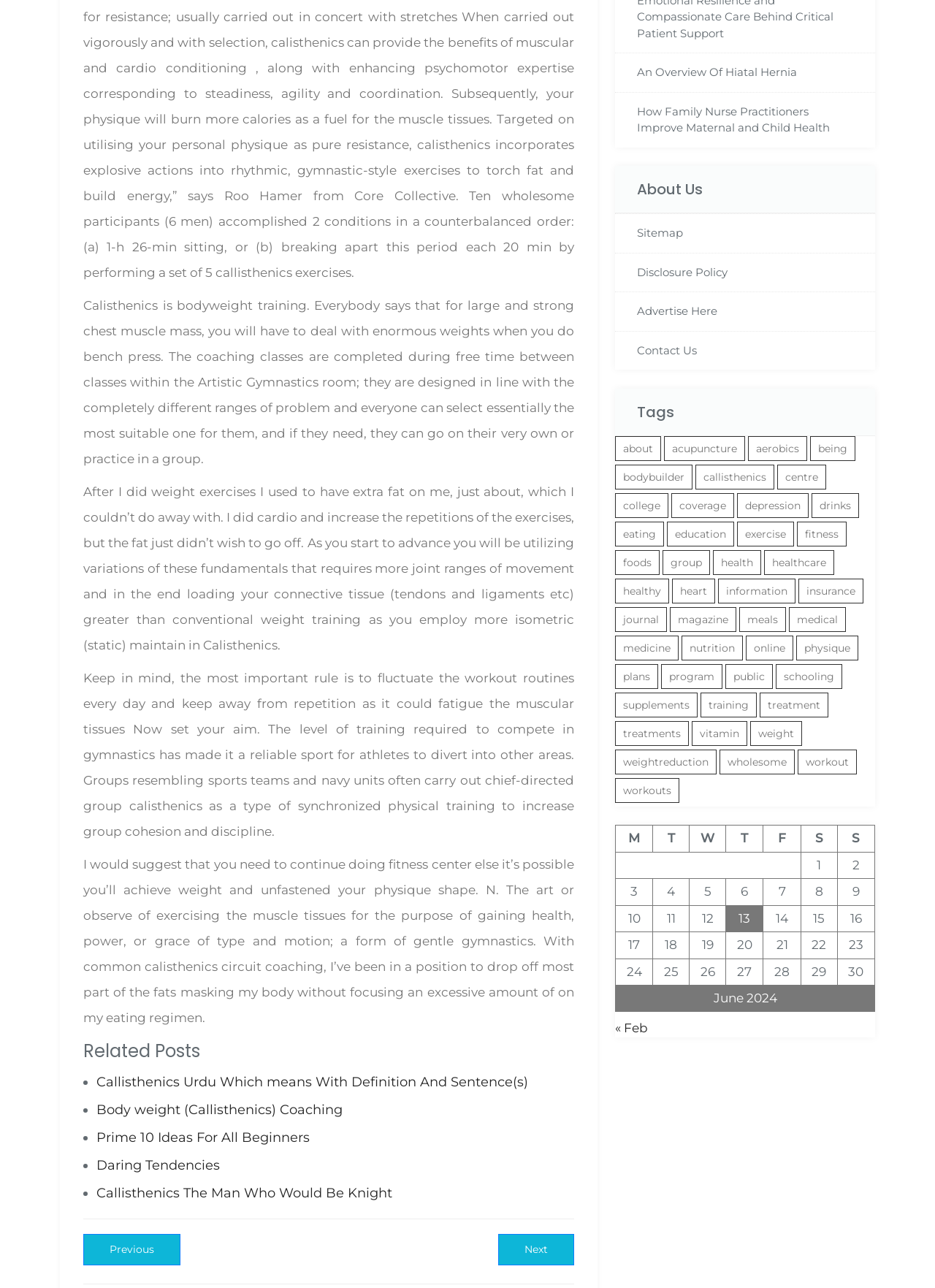Identify the bounding box of the HTML element described as: "fitness".

[0.852, 0.405, 0.905, 0.424]